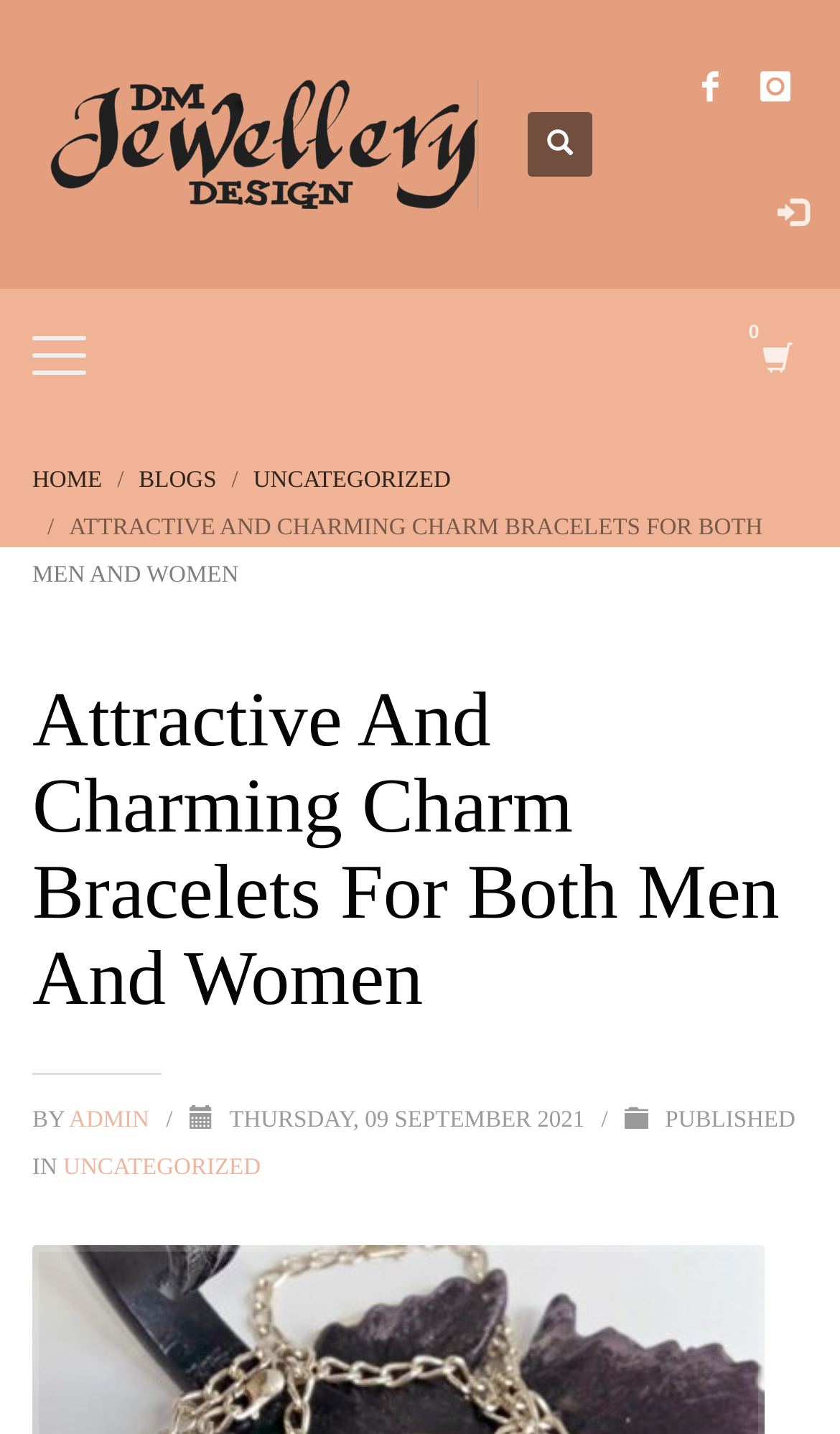What is the name of the jewelry design company? Observe the screenshot and provide a one-word or short phrase answer.

DM Jewellery Design